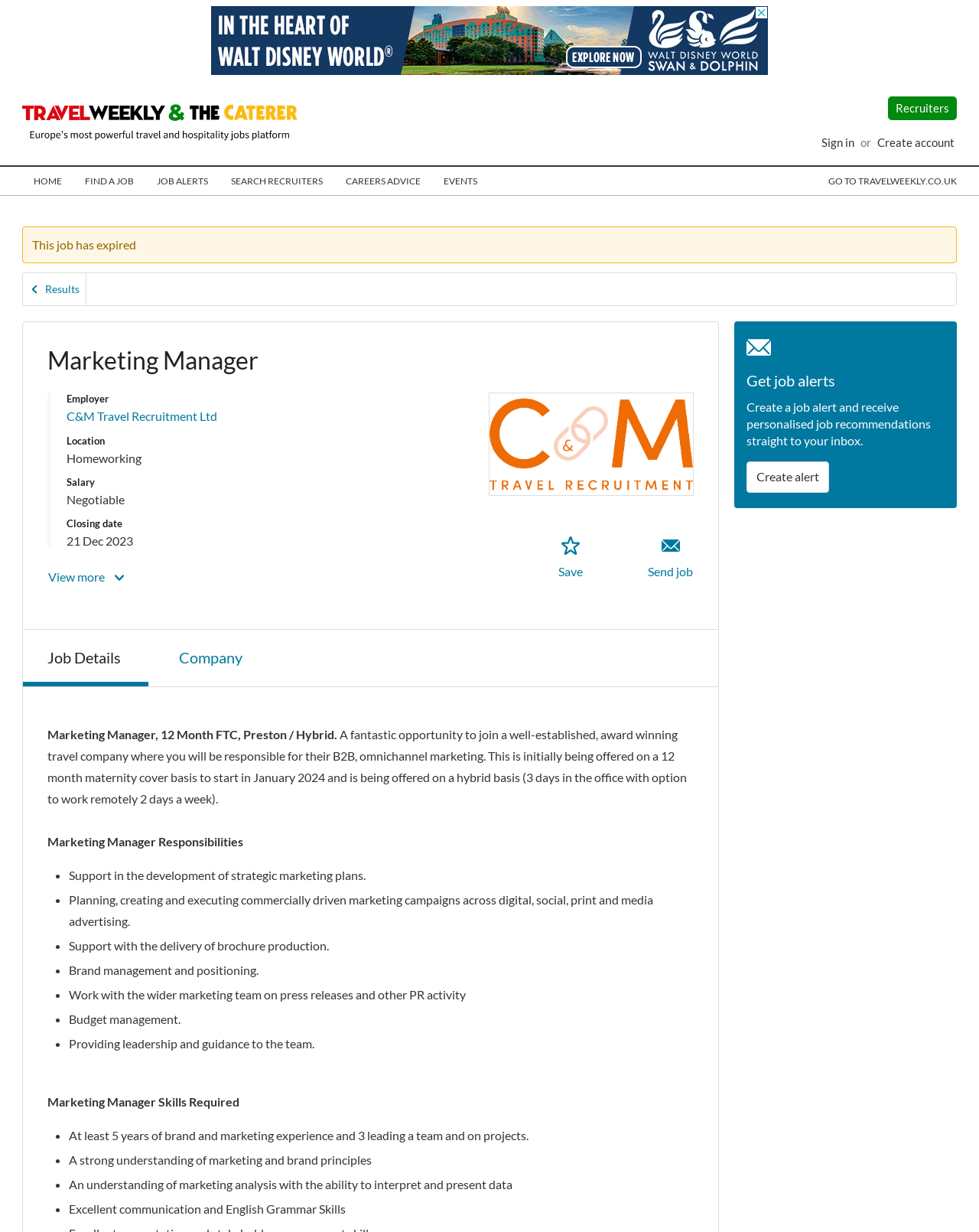Locate the bounding box of the UI element described in the following text: "Sign in".

[0.837, 0.107, 0.875, 0.124]